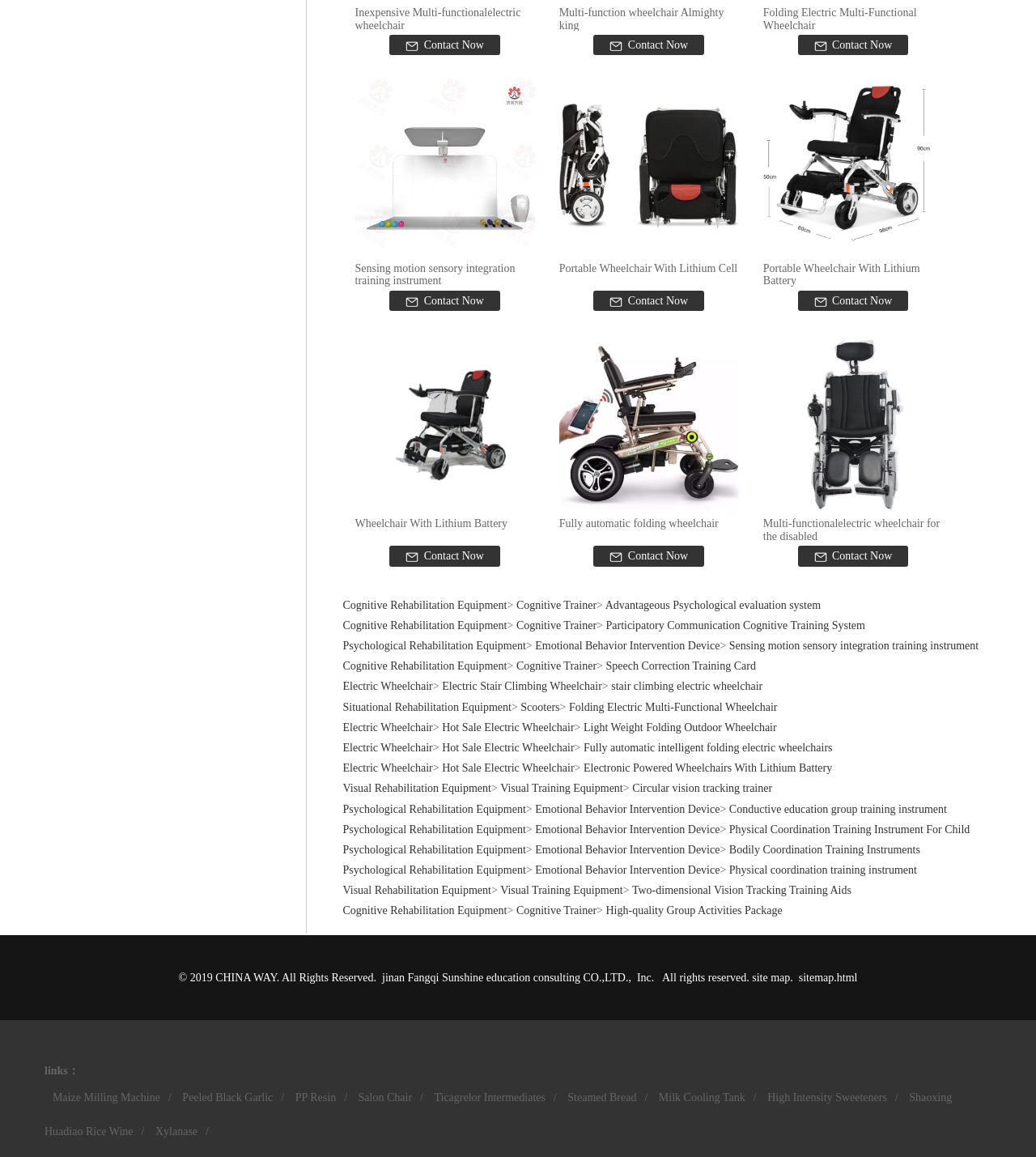Pinpoint the bounding box coordinates of the clickable element needed to complete the instruction: "Learn more about Electric Wheelchair". The coordinates should be provided as four float numbers between 0 and 1: [left, top, right, bottom].

[0.331, 0.588, 0.418, 0.599]